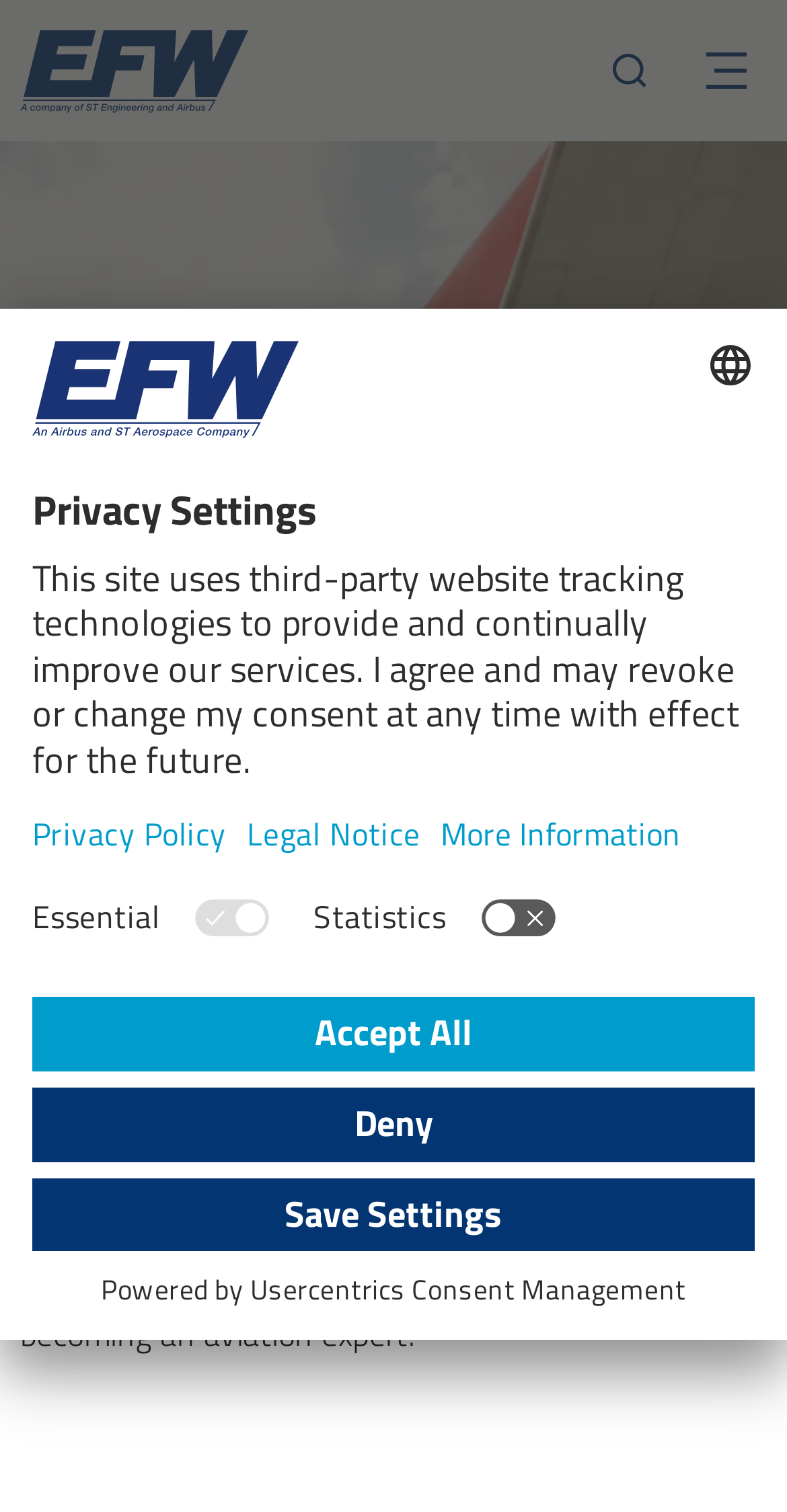Please determine the bounding box coordinates for the element that should be clicked to follow these instructions: "Click the logo of Elbe Flugzeugwerke GmbH".

[0.026, 0.02, 0.315, 0.073]